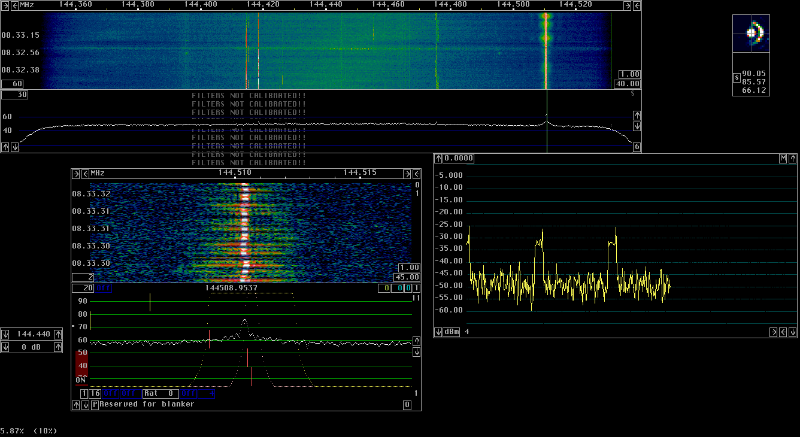Carefully observe the image and respond to the question with a detailed answer:
What type of pulses are identified in the frequency spectrogram?

The middle section of the image contains a detailed frequency spectrogram, which highlights signal clarity and interference patterns, and the caption identifies these patterns as TX pulses with recorded values such as -32 dBm.